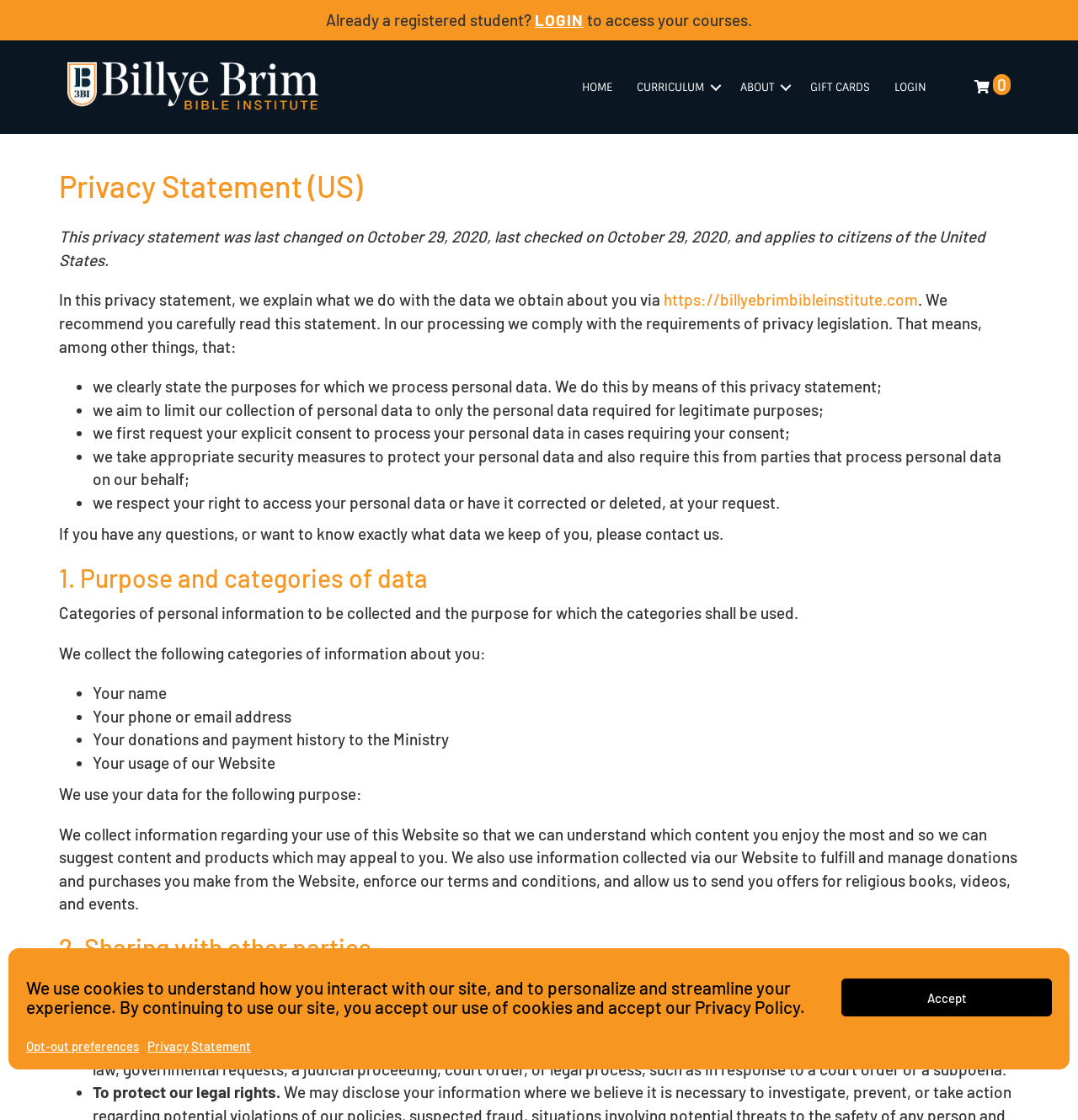Locate the bounding box coordinates of the clickable area to execute the instruction: "Click on LOGIN". Provide the coordinates as four float numbers between 0 and 1, represented as [left, top, right, bottom].

[0.496, 0.009, 0.541, 0.026]